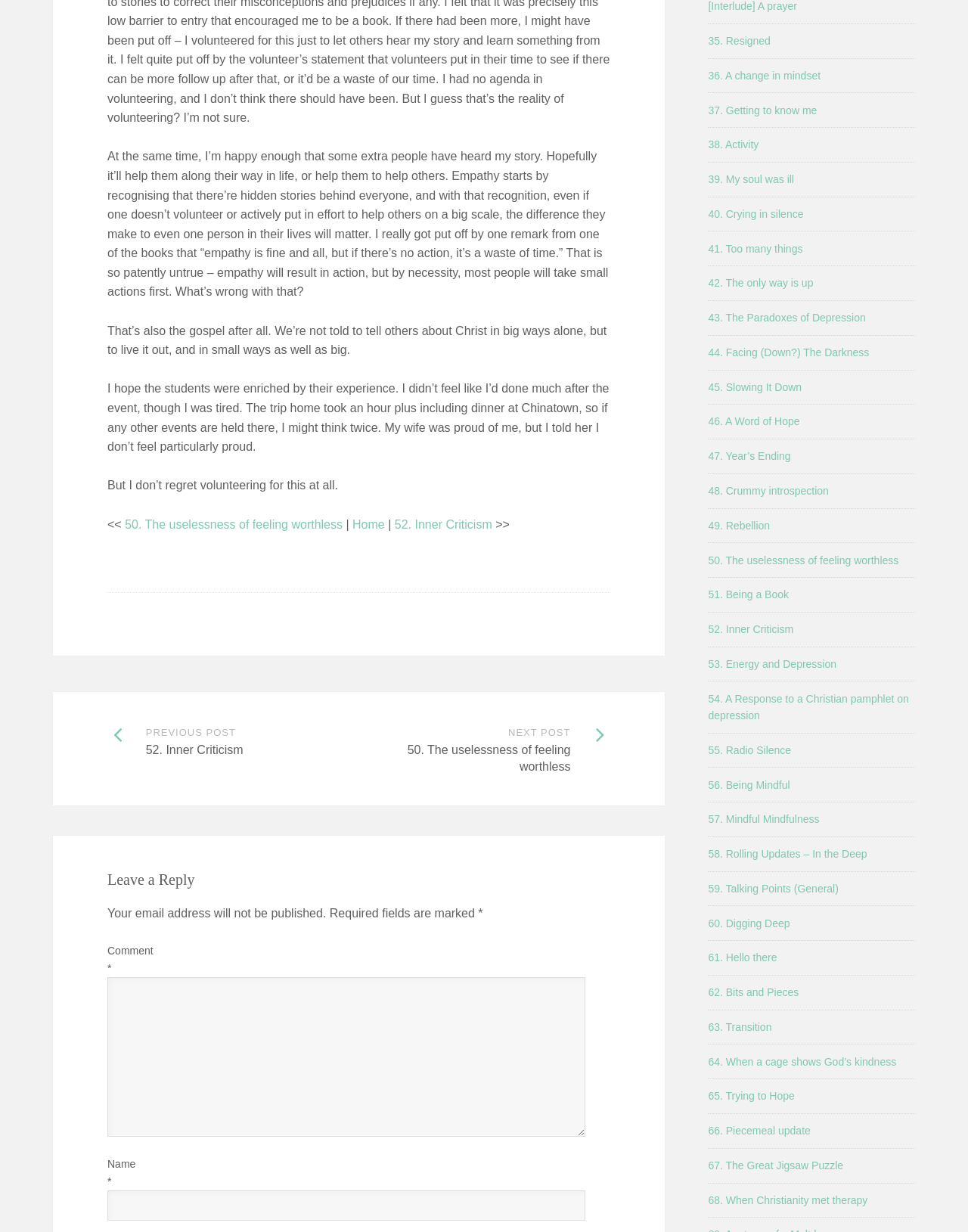What is the topic of the post?
Look at the image and respond with a one-word or short phrase answer.

Empathy and volunteering